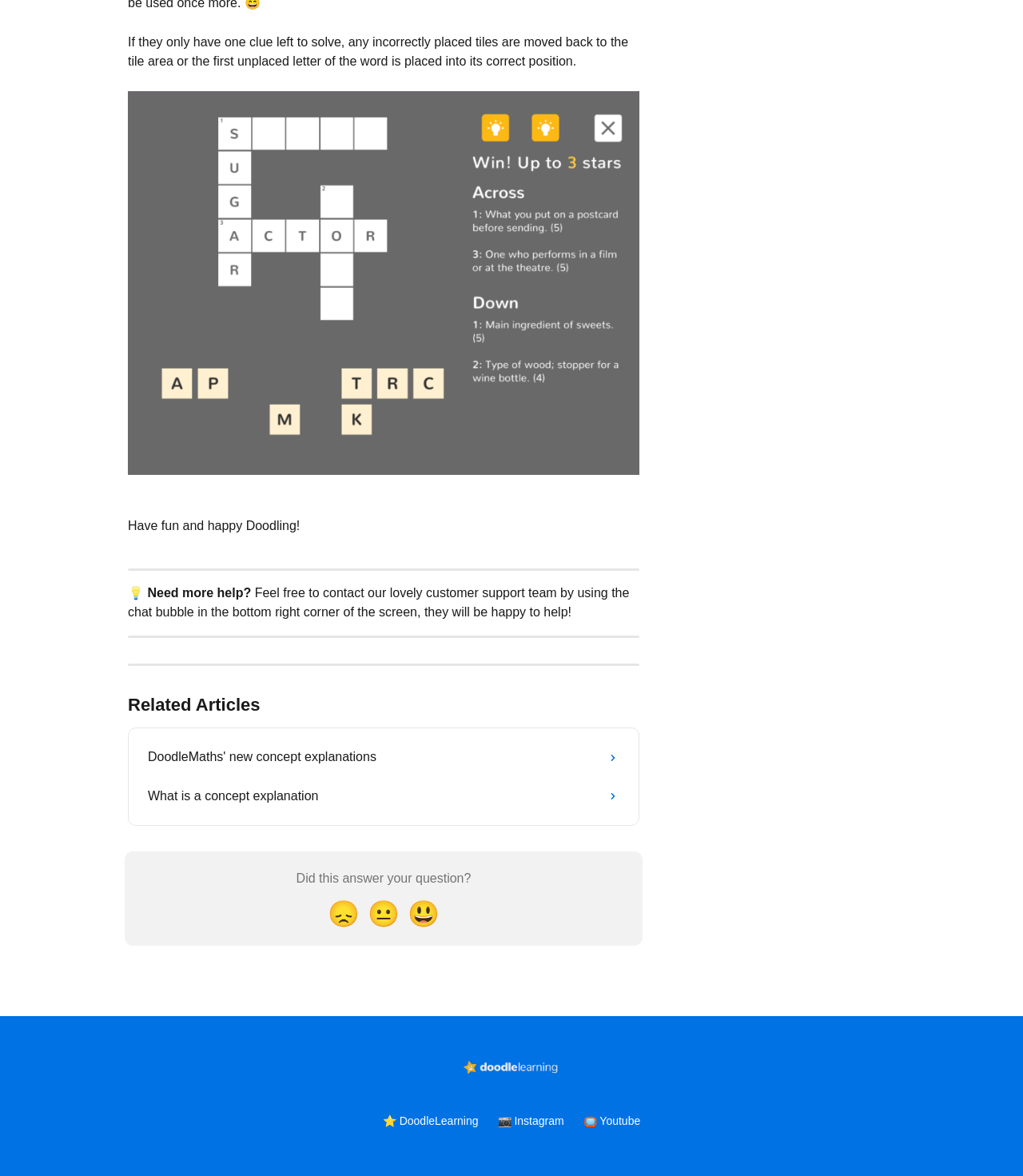Determine the bounding box coordinates of the UI element that matches the following description: "😞". The coordinates should be four float numbers between 0 and 1 in the format [left, top, right, bottom].

[0.316, 0.759, 0.355, 0.796]